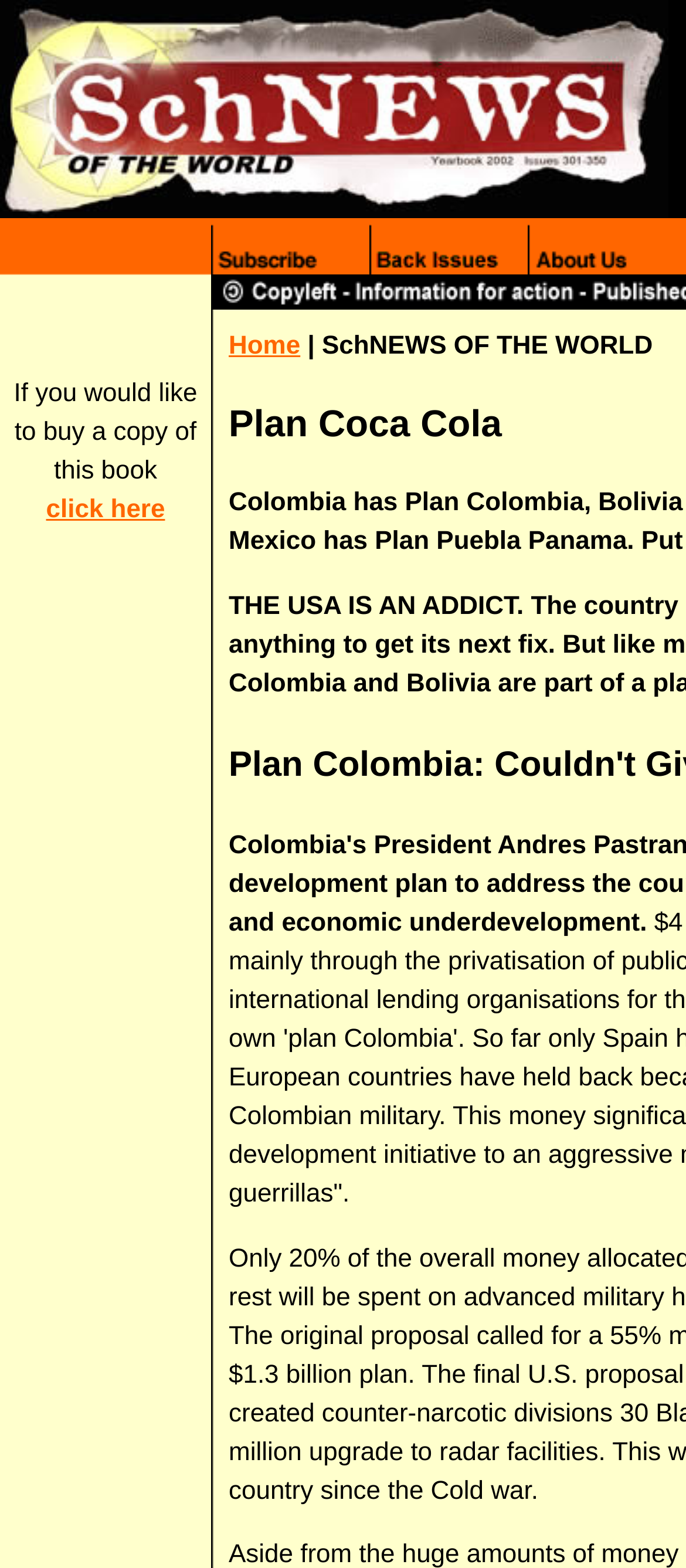Detail the various sections and features present on the webpage.

The webpage is titled "Schnews :: SchNEWS OF THE WORLD" and features a prominent link with the same title at the top, accompanied by an image with the same name. Below this, there are three links arranged horizontally, each with an associated image. These links are positioned in the top-left, top-center, and top-right areas of the page, respectively.

Further down, there is a link labeled "click here" situated near the top-left corner of the page. To the right of this link, there is a navigation menu consisting of a single link labeled "Home". This menu is positioned slightly below the "click here" link.

Overall, the webpage has a simple layout with a focus on the main title and the navigation links.